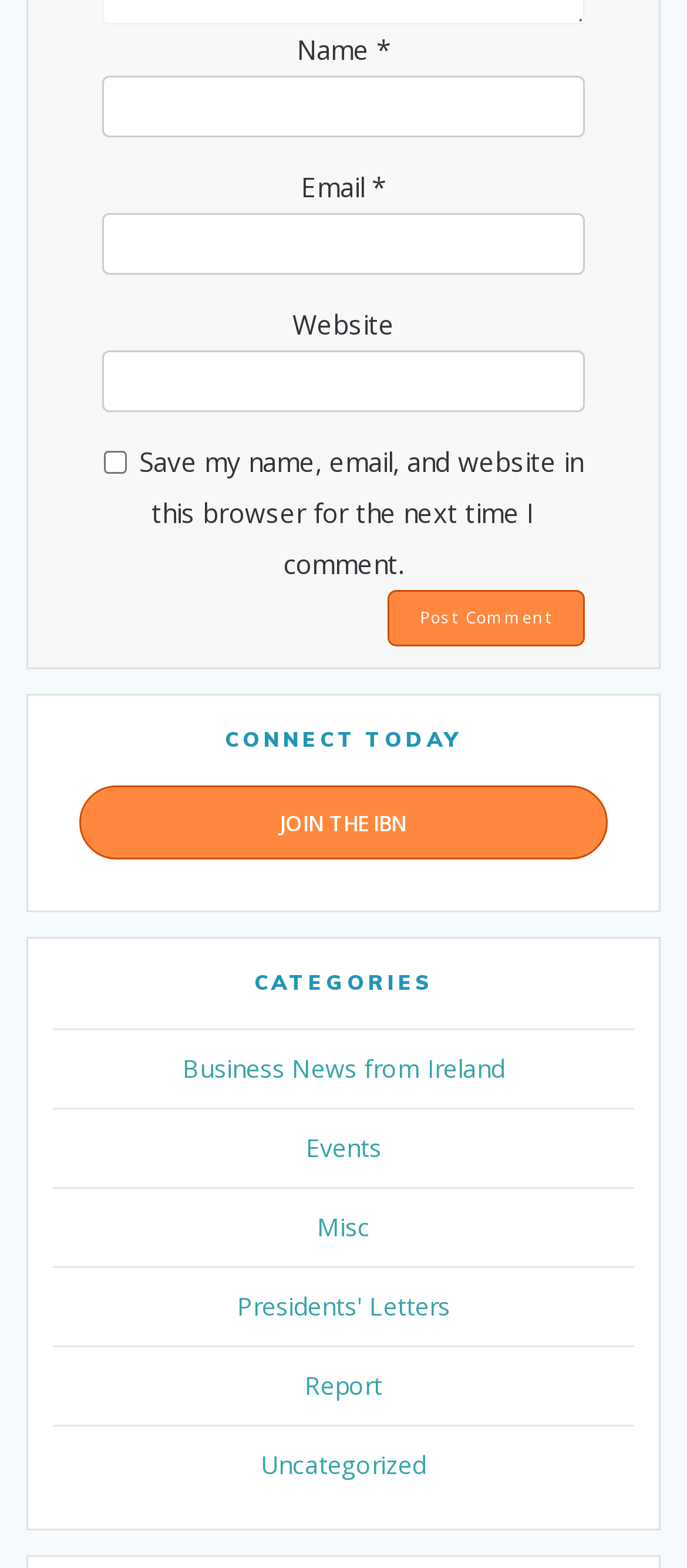Point out the bounding box coordinates of the section to click in order to follow this instruction: "Input your email".

[0.149, 0.176, 0.851, 0.215]